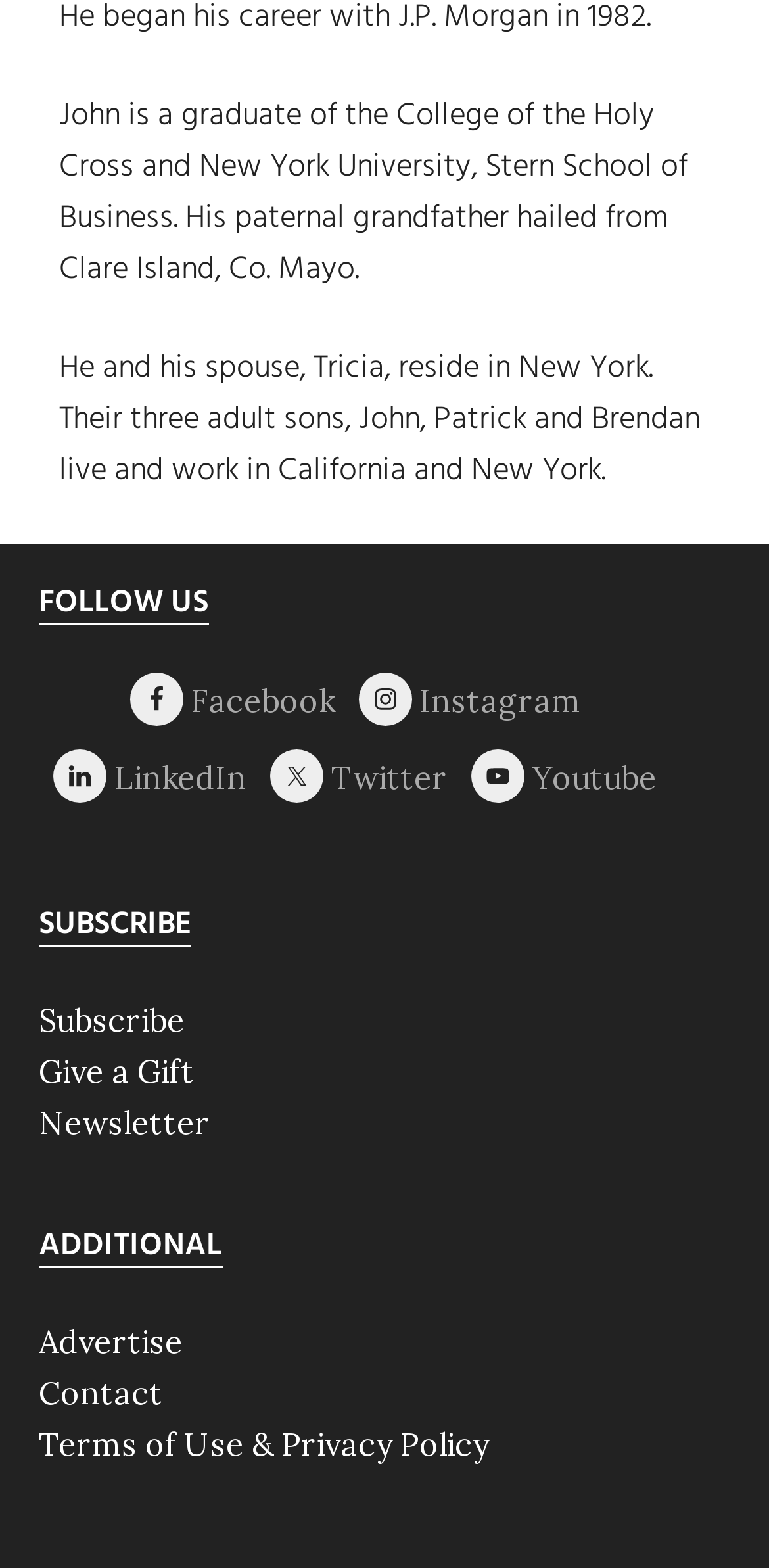Could you provide the bounding box coordinates for the portion of the screen to click to complete this instruction: "Advertise on this website"?

[0.05, 0.843, 0.237, 0.868]